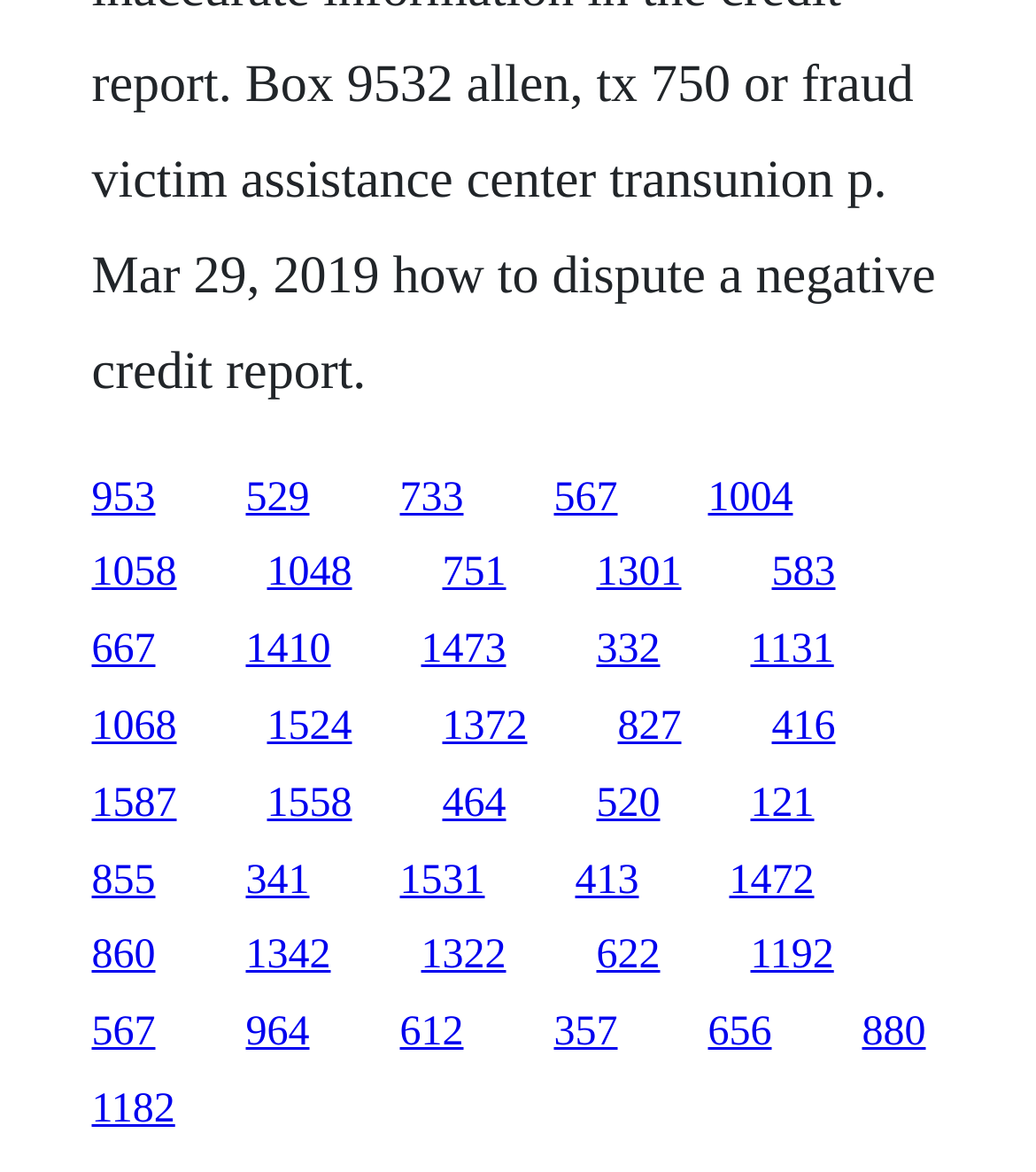Identify the bounding box coordinates of the region that needs to be clicked to carry out this instruction: "visit the third link". Provide these coordinates as four float numbers ranging from 0 to 1, i.e., [left, top, right, bottom].

[0.386, 0.405, 0.447, 0.444]